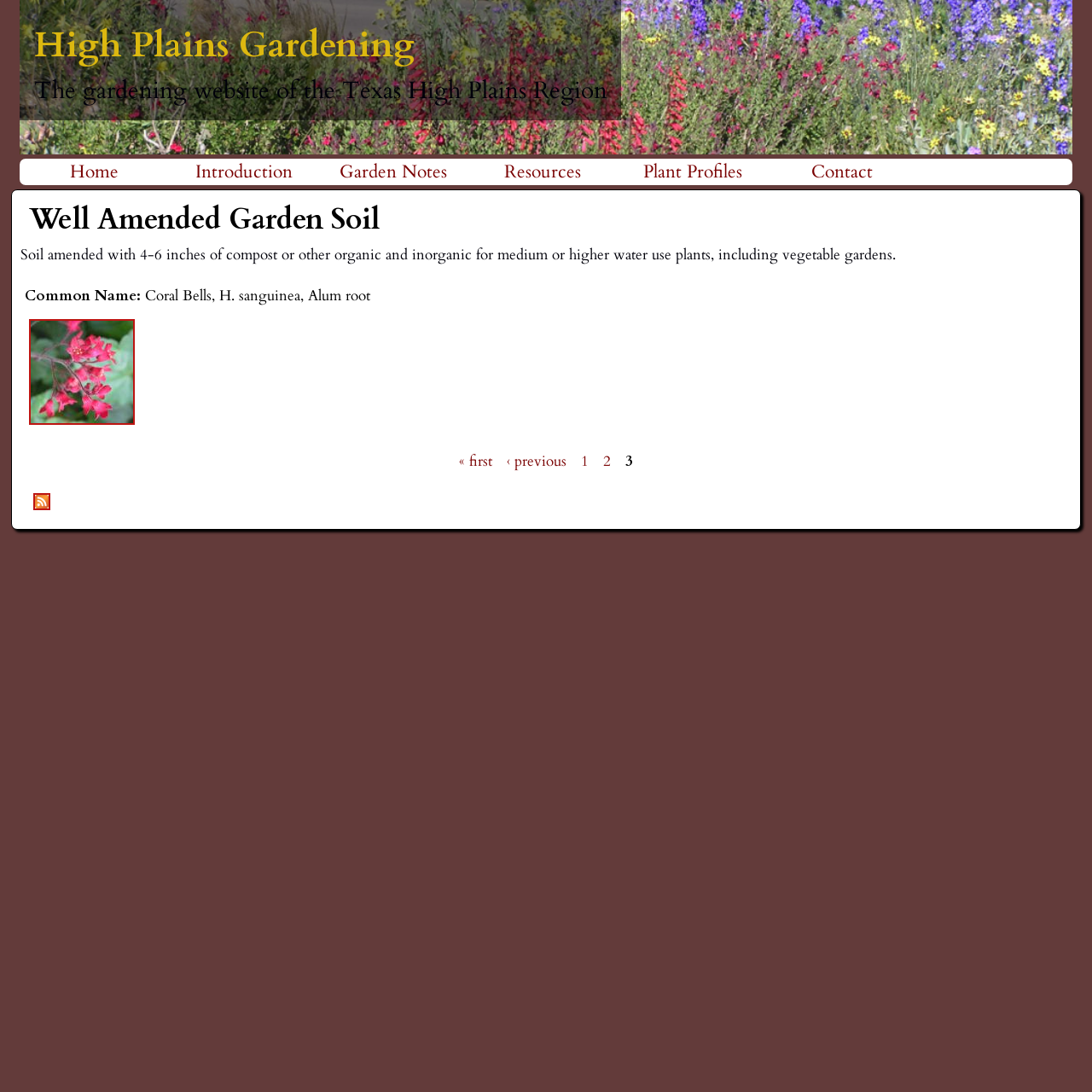Specify the bounding box coordinates of the region I need to click to perform the following instruction: "Contact Us". The coordinates must be four float numbers in the range of 0 to 1, i.e., [left, top, right, bottom].

None